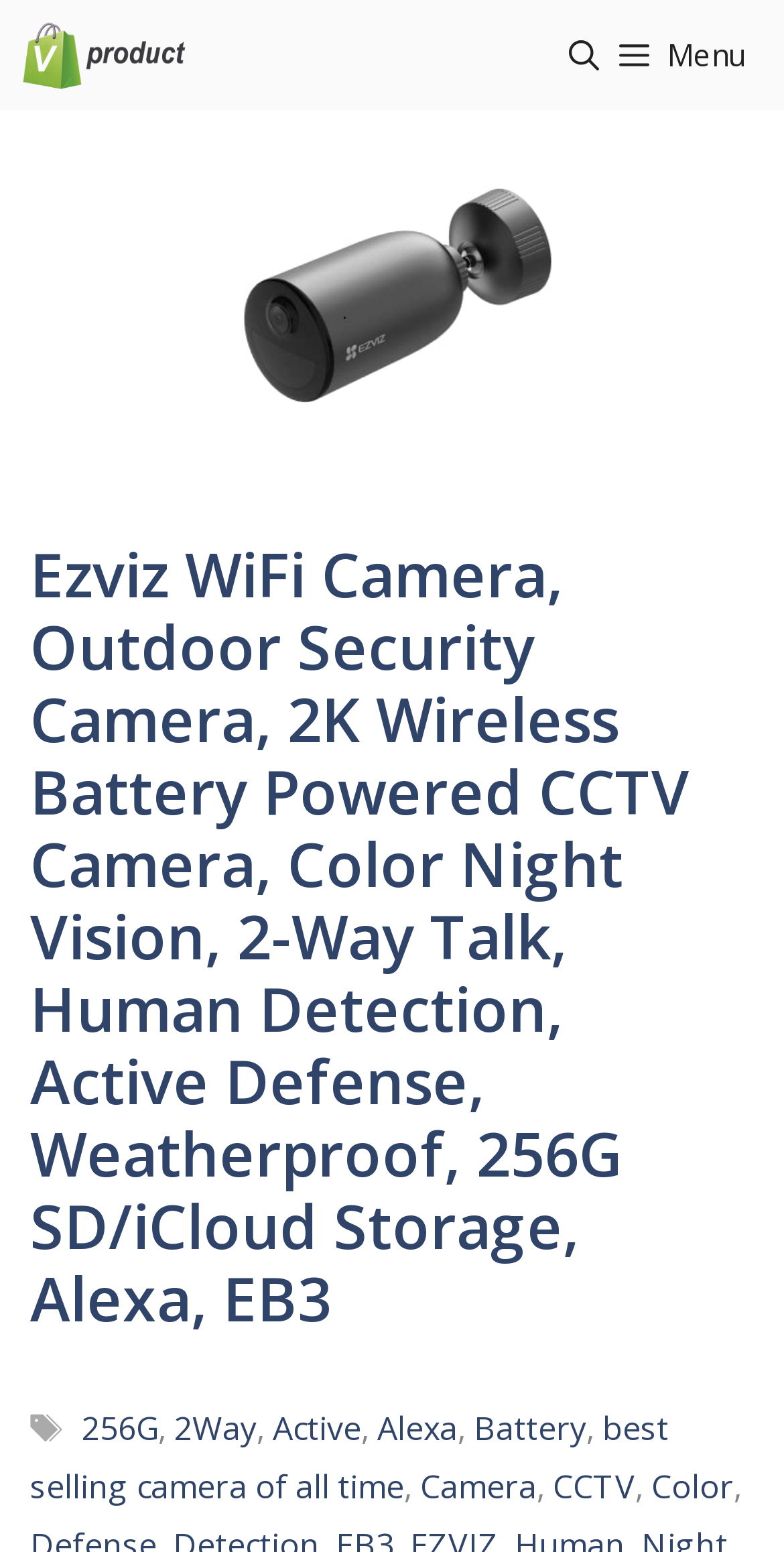Please find the bounding box coordinates of the element that needs to be clicked to perform the following instruction: "Explore tags related to Ezviz WiFi Camera". The bounding box coordinates should be four float numbers between 0 and 1, represented as [left, top, right, bottom].

[0.102, 0.902, 0.199, 0.93]